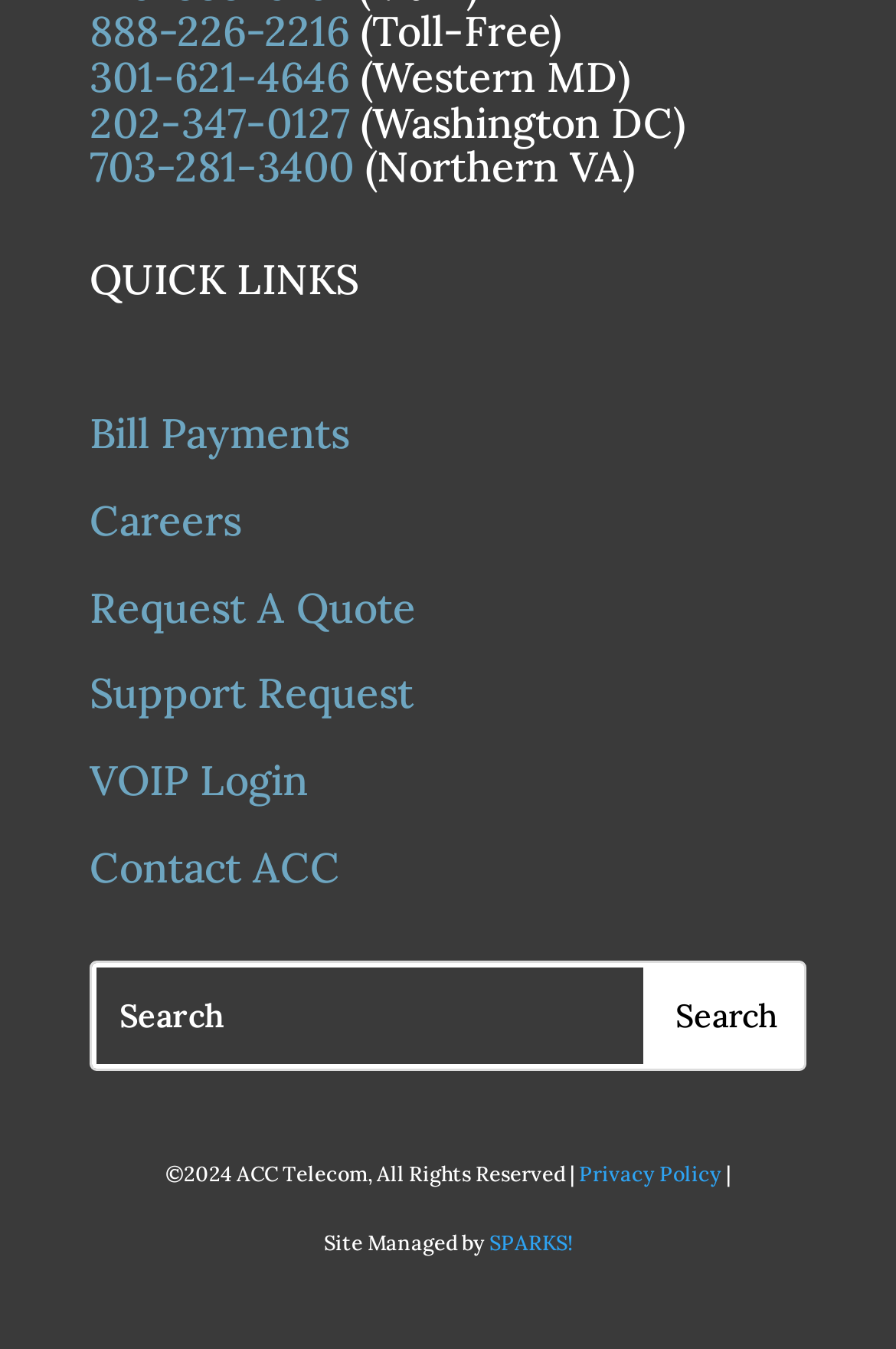Please determine the bounding box coordinates for the element that should be clicked to follow these instructions: "search for something".

[0.103, 0.713, 0.723, 0.792]